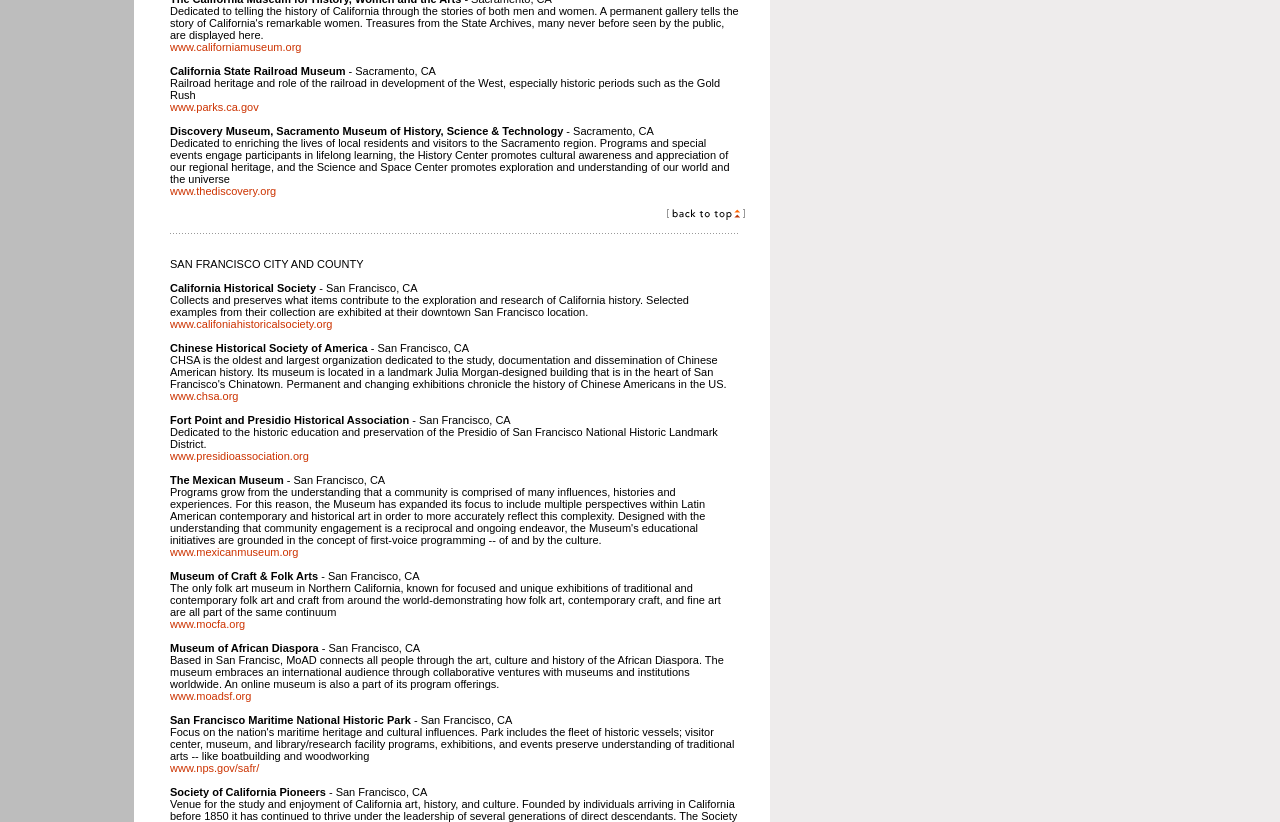Using the webpage screenshot and the element description www.chsa.org, determine the bounding box coordinates. Specify the coordinates in the format (top-left x, top-left y, bottom-right x, bottom-right y) with values ranging from 0 to 1.

[0.133, 0.474, 0.186, 0.489]